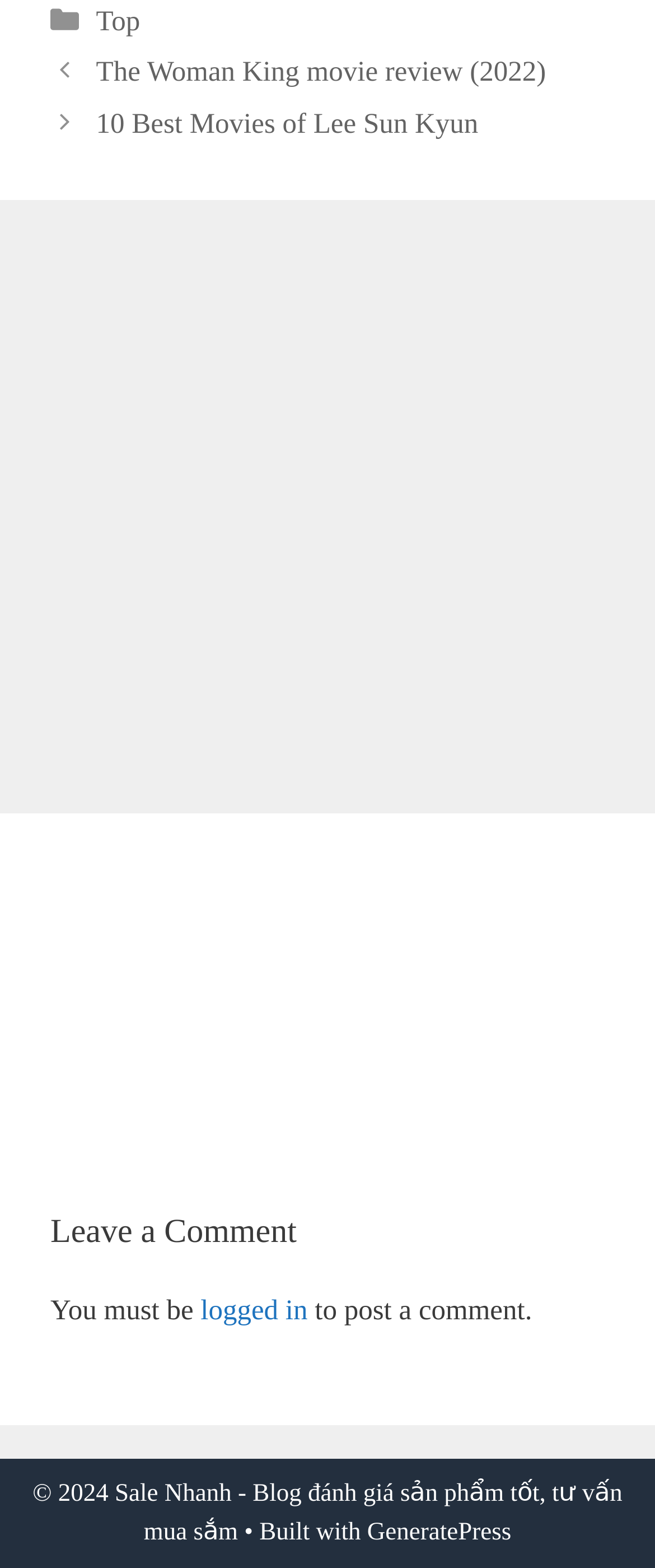What is the name of the theme used to build this website?
Relying on the image, give a concise answer in one word or a brief phrase.

GeneratePress